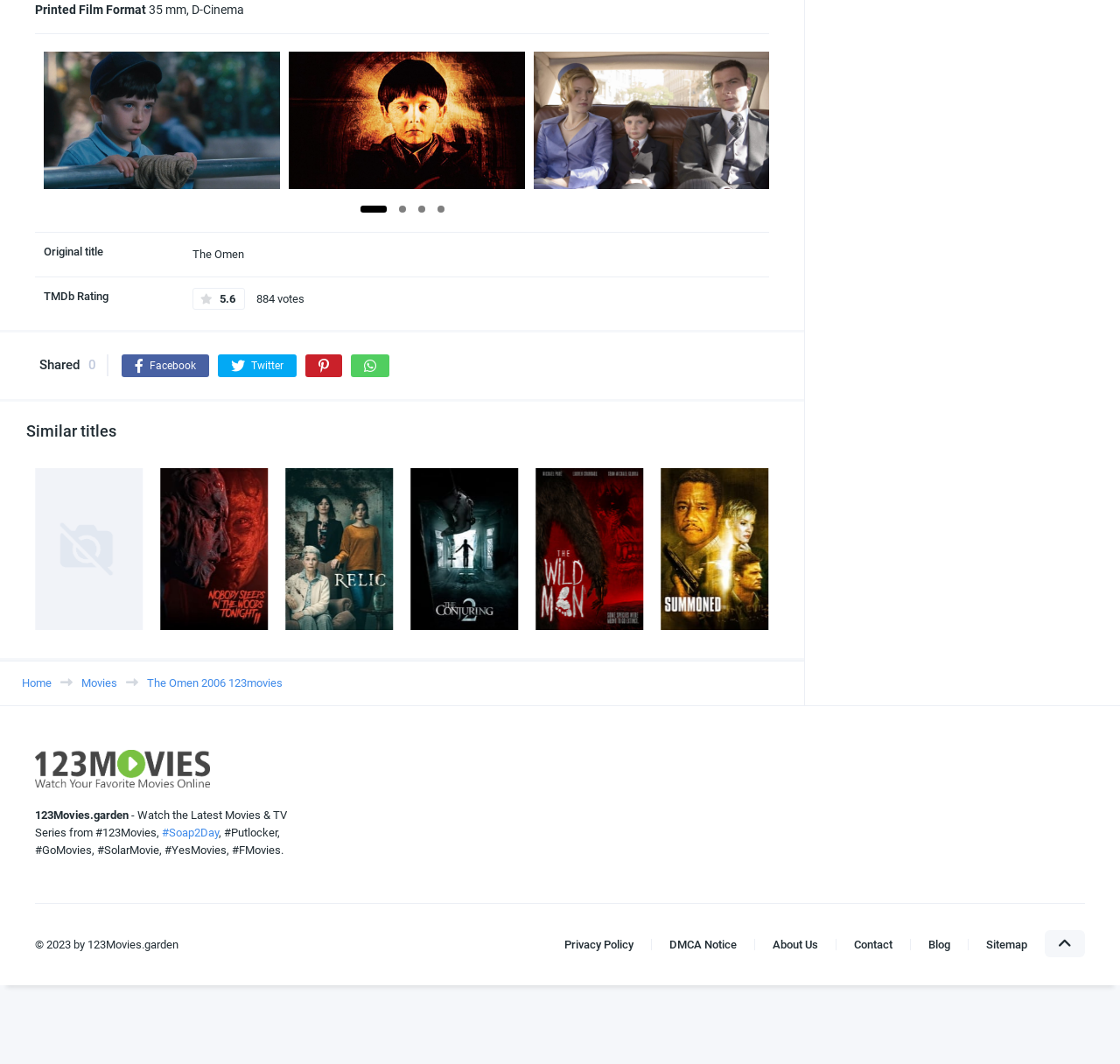Bounding box coordinates are specified in the format (top-left x, top-left y, bottom-right x, bottom-right y). All values are floating point numbers bounded between 0 and 1. Please provide the bounding box coordinate of the region this sentence describes: Facebook

[0.109, 0.333, 0.187, 0.354]